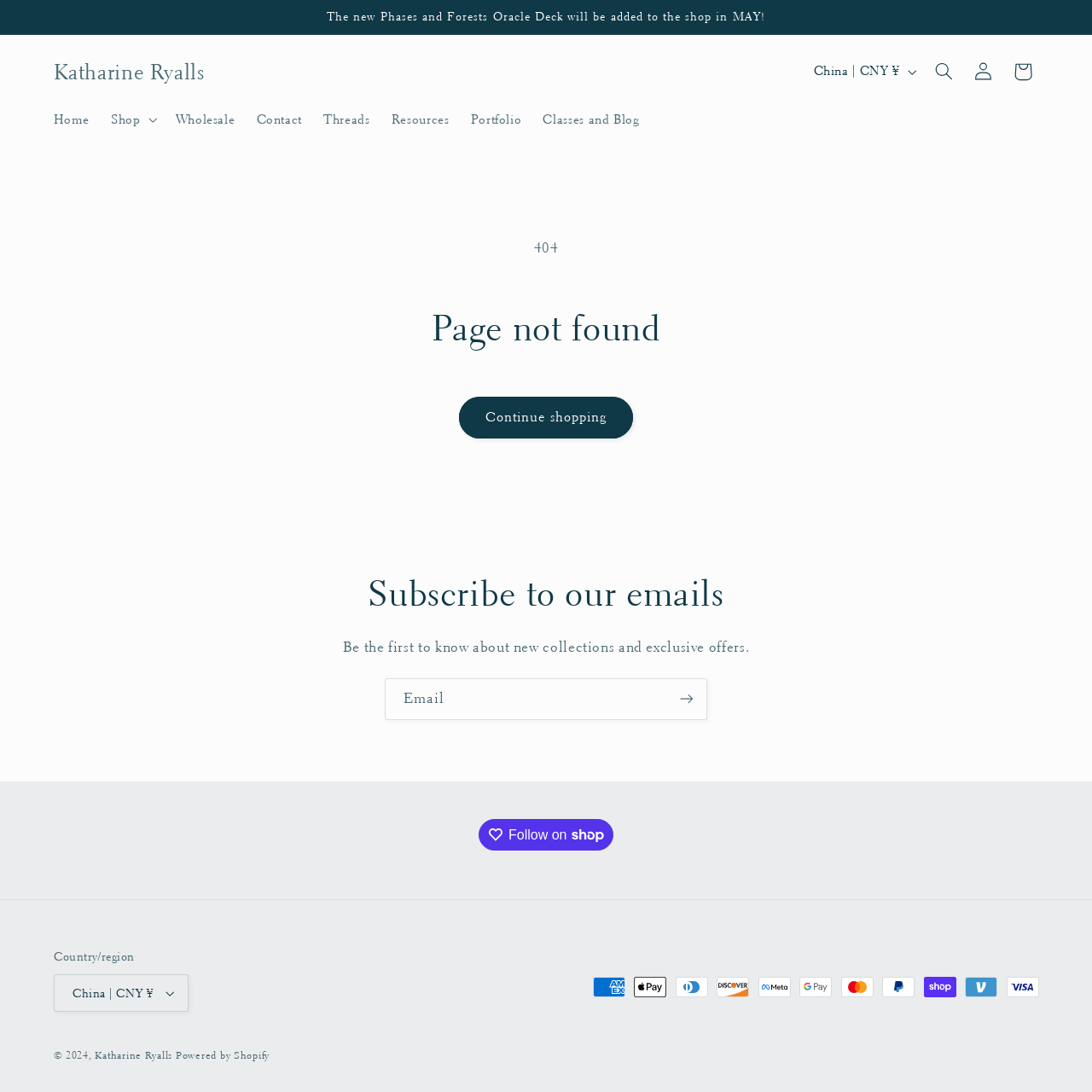What is the call-to-action on the error page?
Provide a short answer using one word or a brief phrase based on the image.

Continue shopping